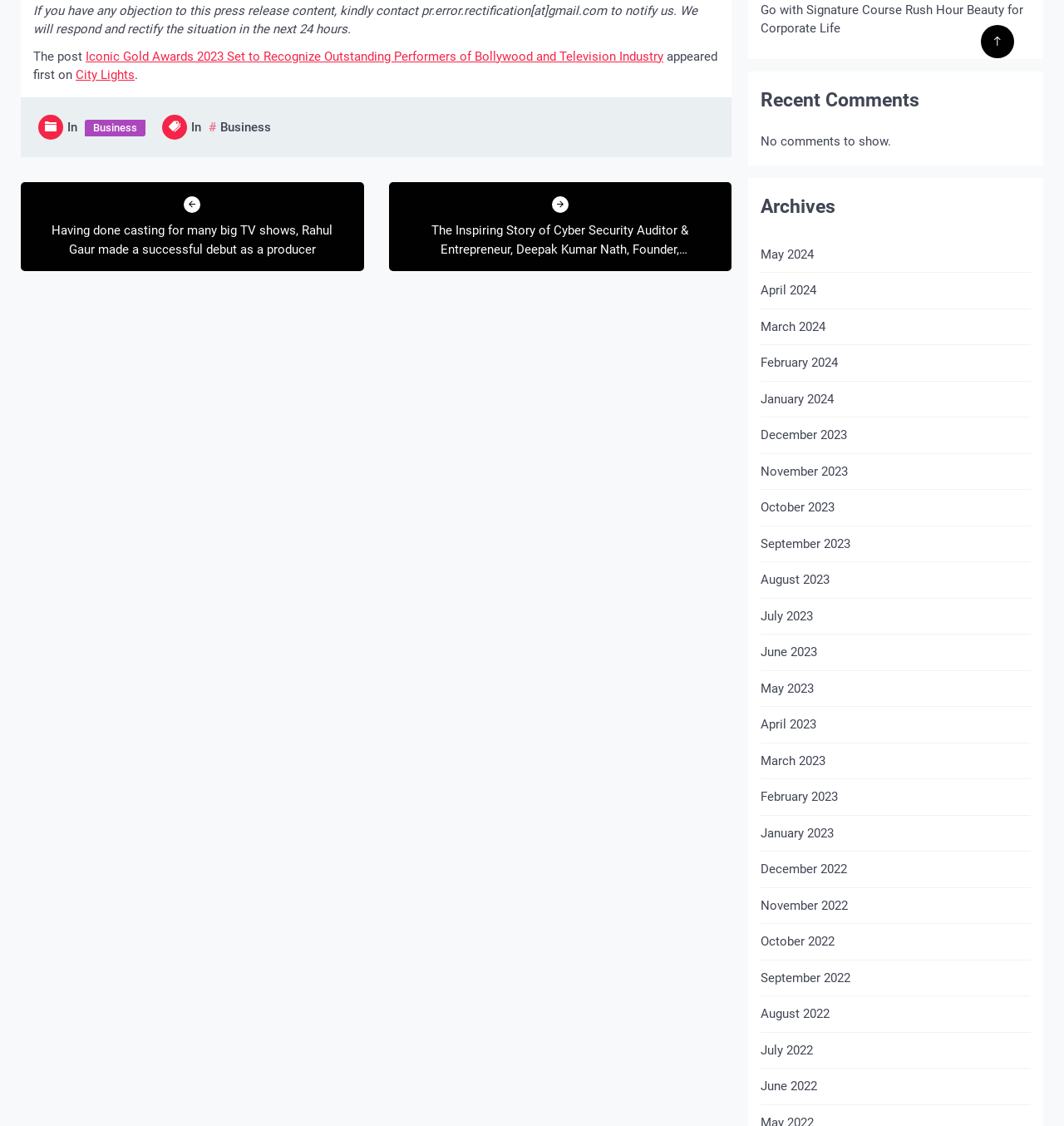Pinpoint the bounding box coordinates of the element you need to click to execute the following instruction: "Visit the City Lights website". The bounding box should be represented by four float numbers between 0 and 1, in the format [left, top, right, bottom].

[0.071, 0.06, 0.127, 0.073]